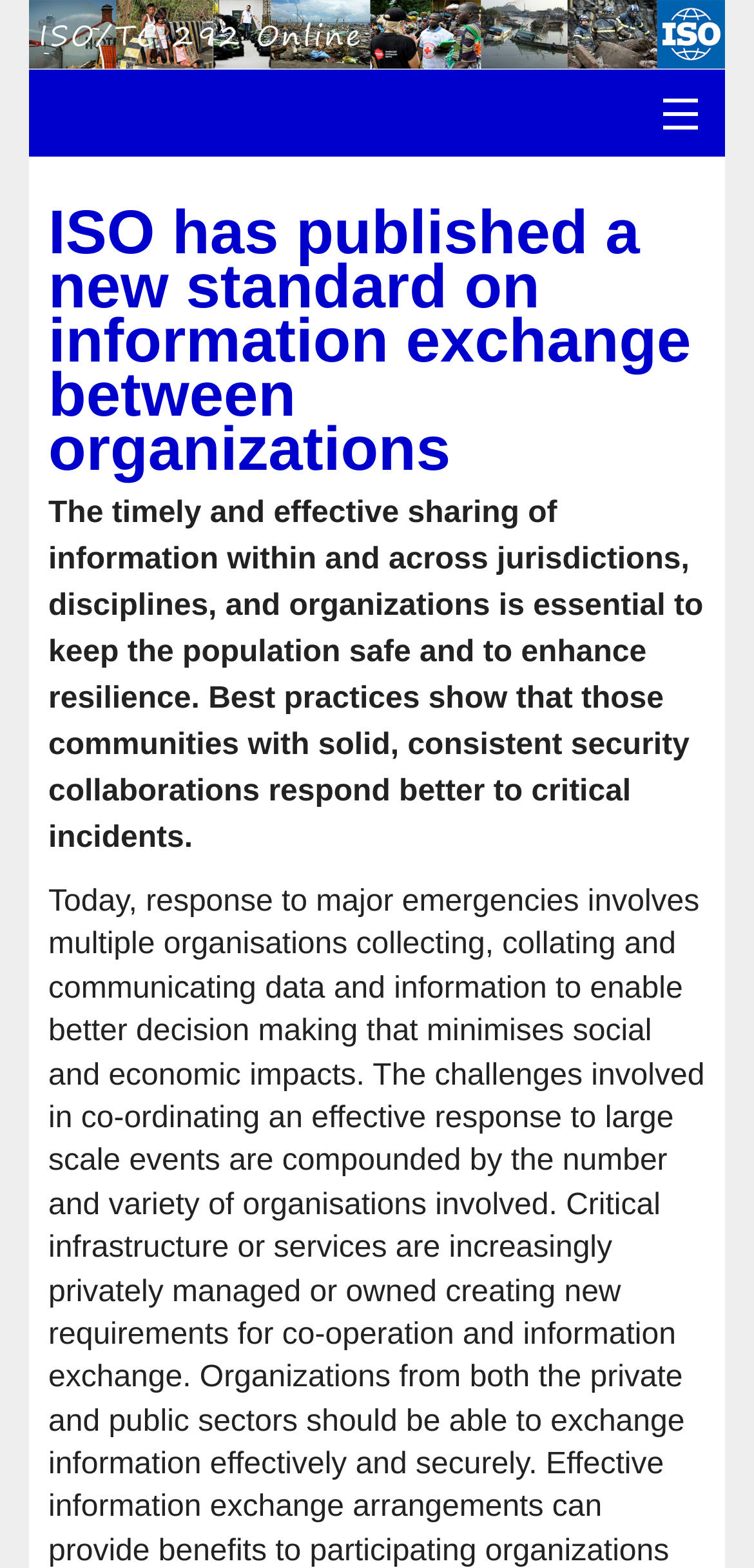Identify the bounding box coordinates for the UI element described as: "About ISOTC 292". The coordinates should be provided as four floats between 0 and 1: [left, top, right, bottom].

[0.038, 0.171, 0.962, 0.242]